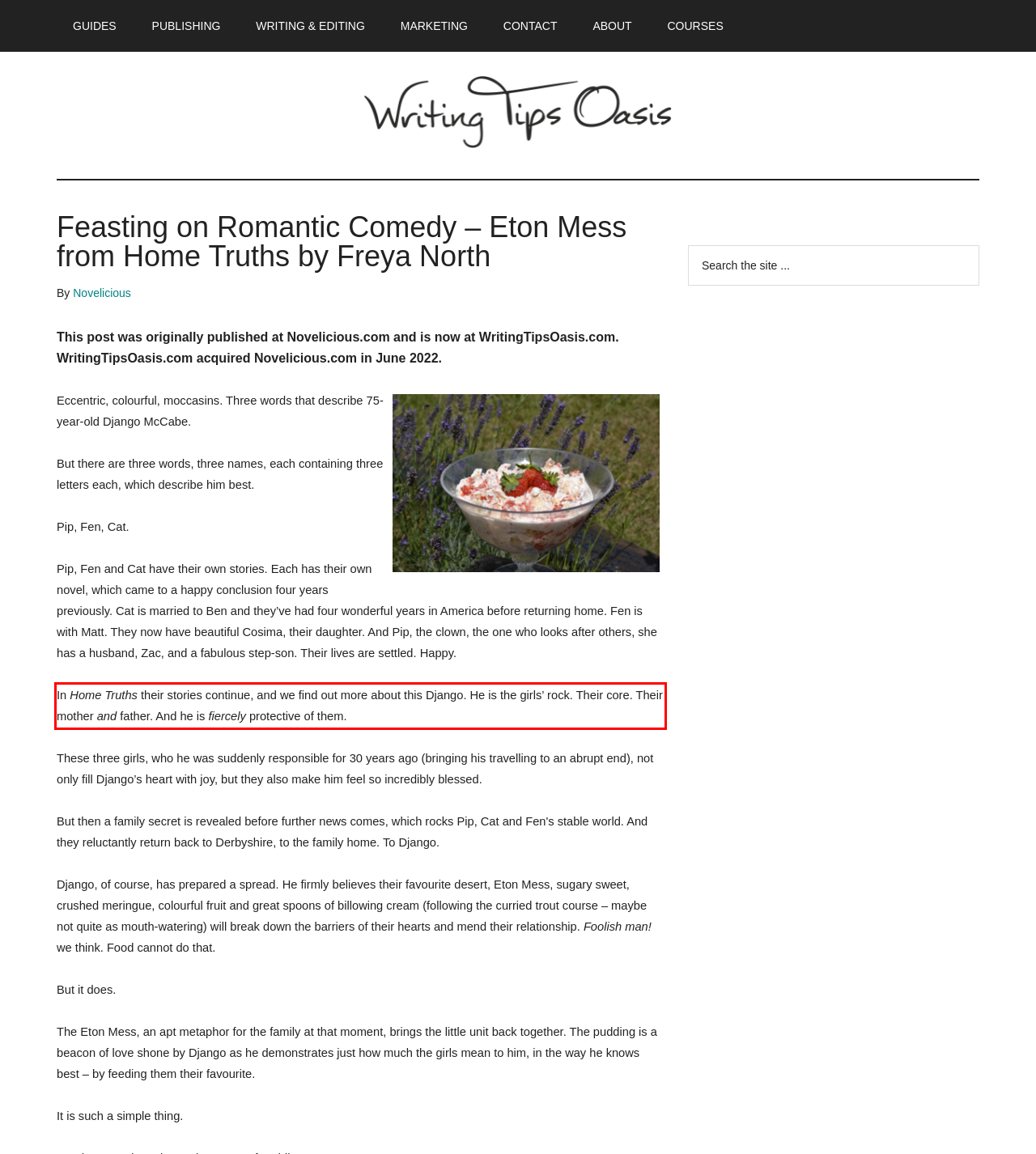Please identify the text within the red rectangular bounding box in the provided webpage screenshot.

In Home Truths their stories continue, and we find out more about this Django. He is the girls’ rock. Their core. Their mother and father. And he is fiercely protective of them.